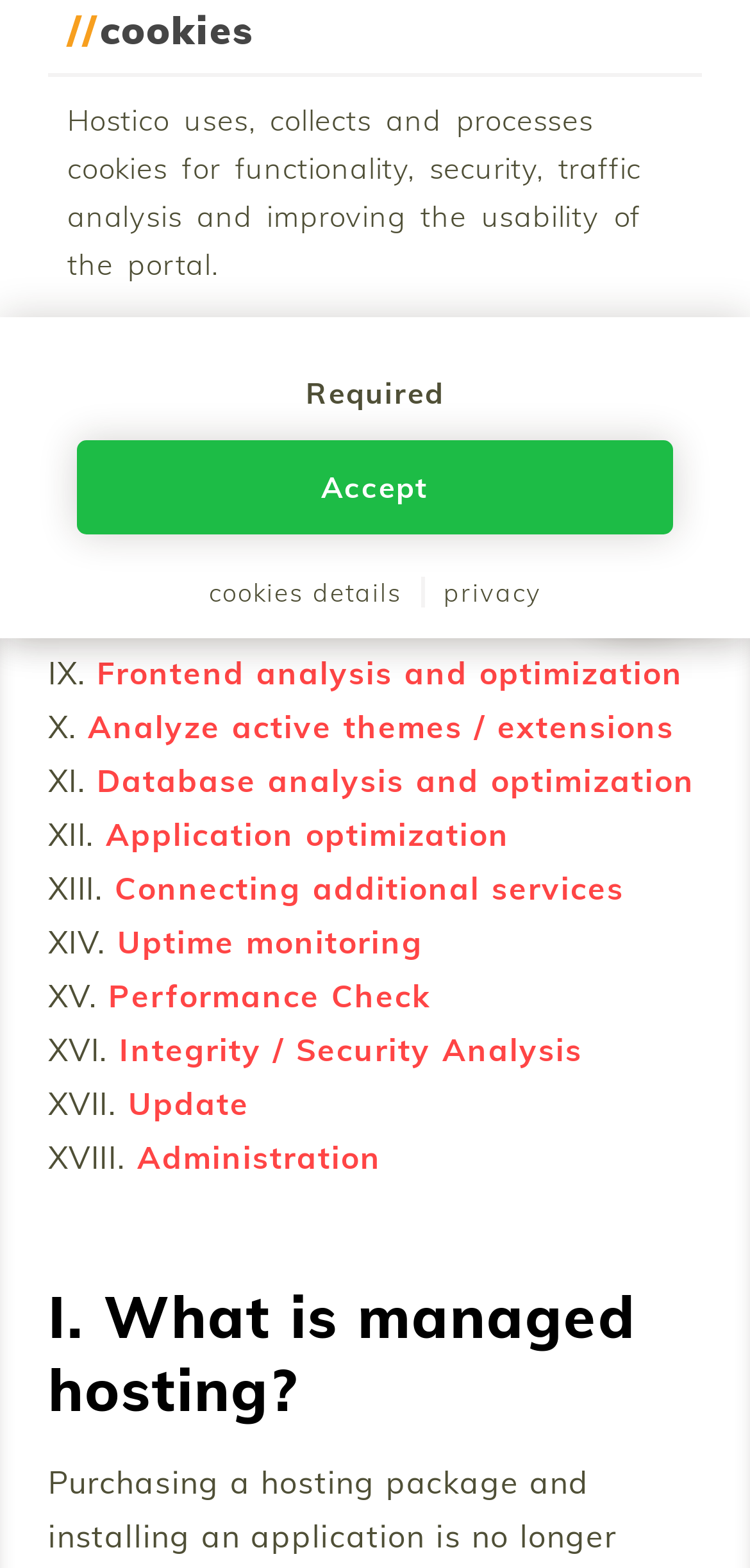Provide the bounding box coordinates in the format (top-left x, top-left y, bottom-right x, bottom-right y). All values are floating point numbers between 0 and 1. Determine the bounding box coordinate of the UI element described as: Uptime monitoring

[0.156, 0.588, 0.564, 0.613]